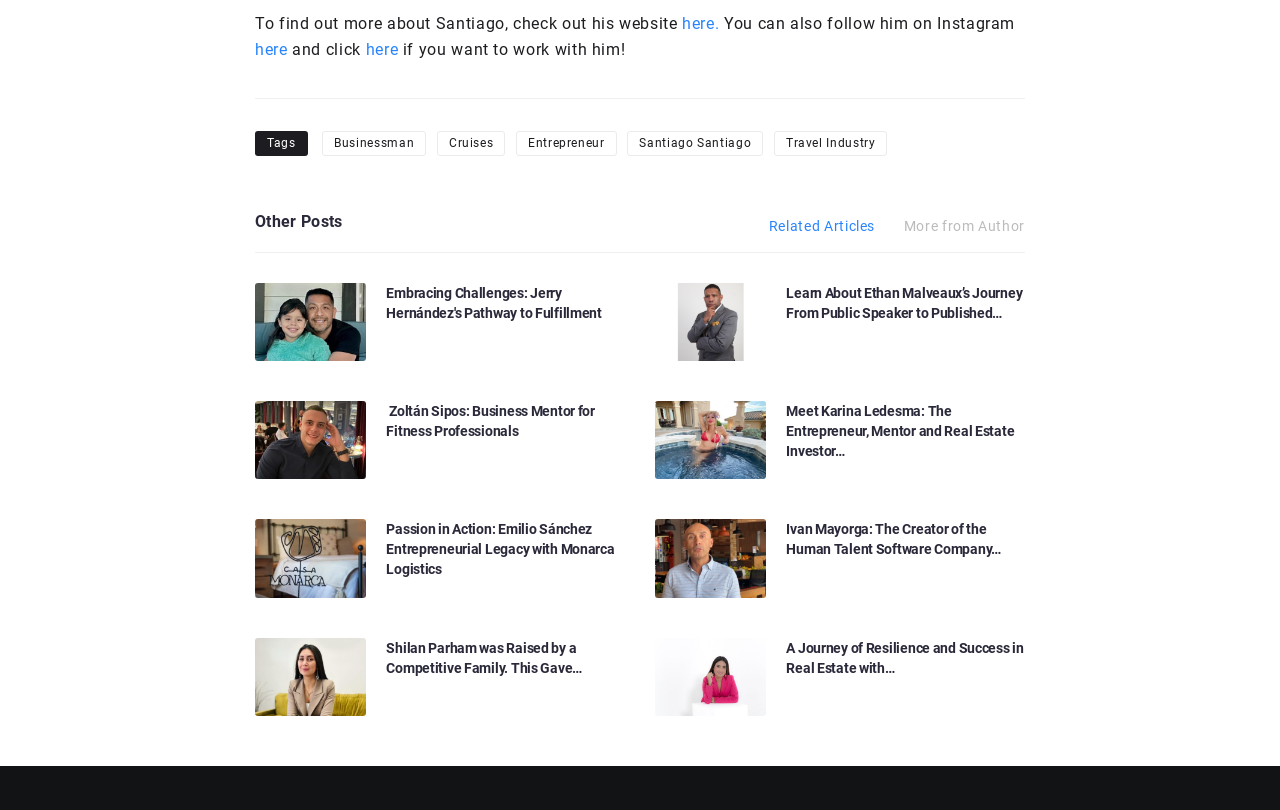Determine the bounding box coordinates of the element's region needed to click to follow the instruction: "Check out Santiago's website". Provide these coordinates as four float numbers between 0 and 1, formatted as [left, top, right, bottom].

[0.199, 0.017, 0.533, 0.04]